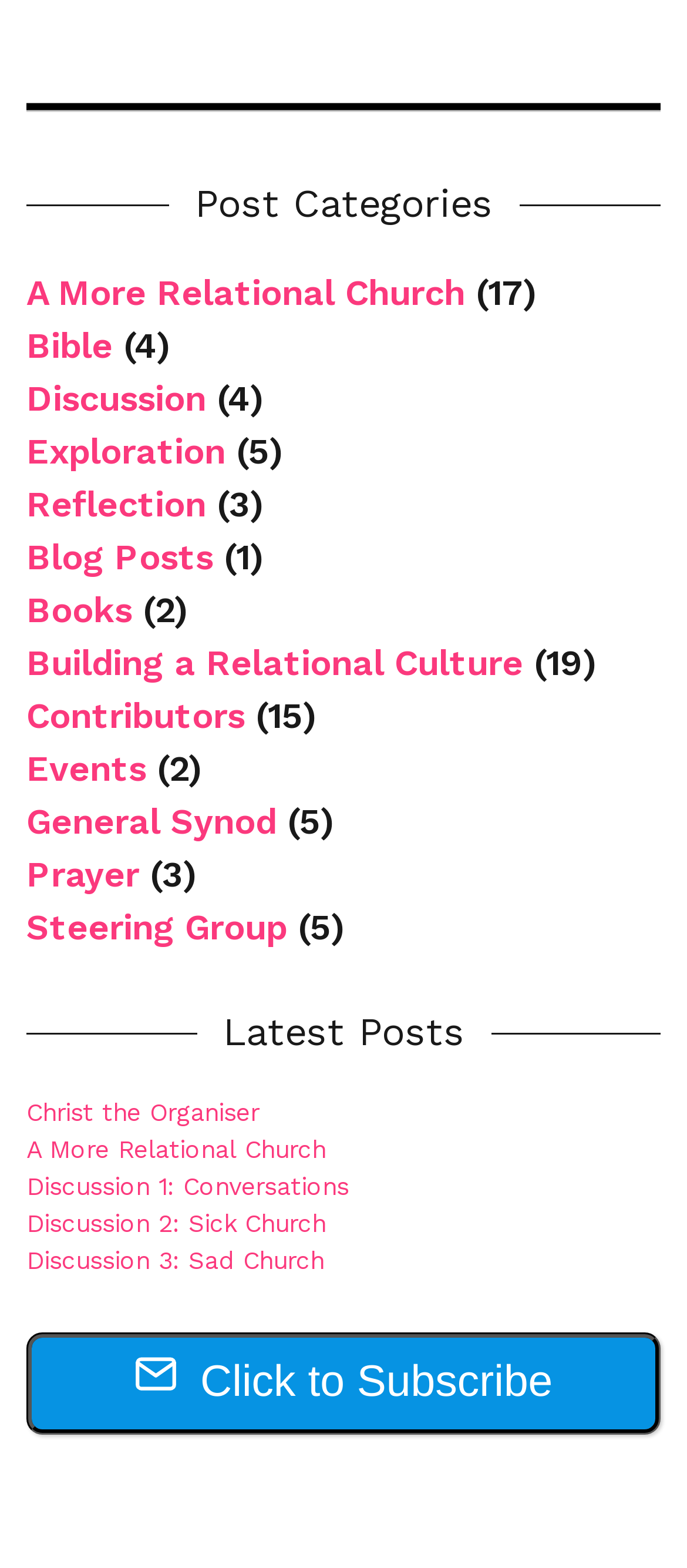How many links are under the 'Post Categories' section?
Based on the image, respond with a single word or phrase.

12